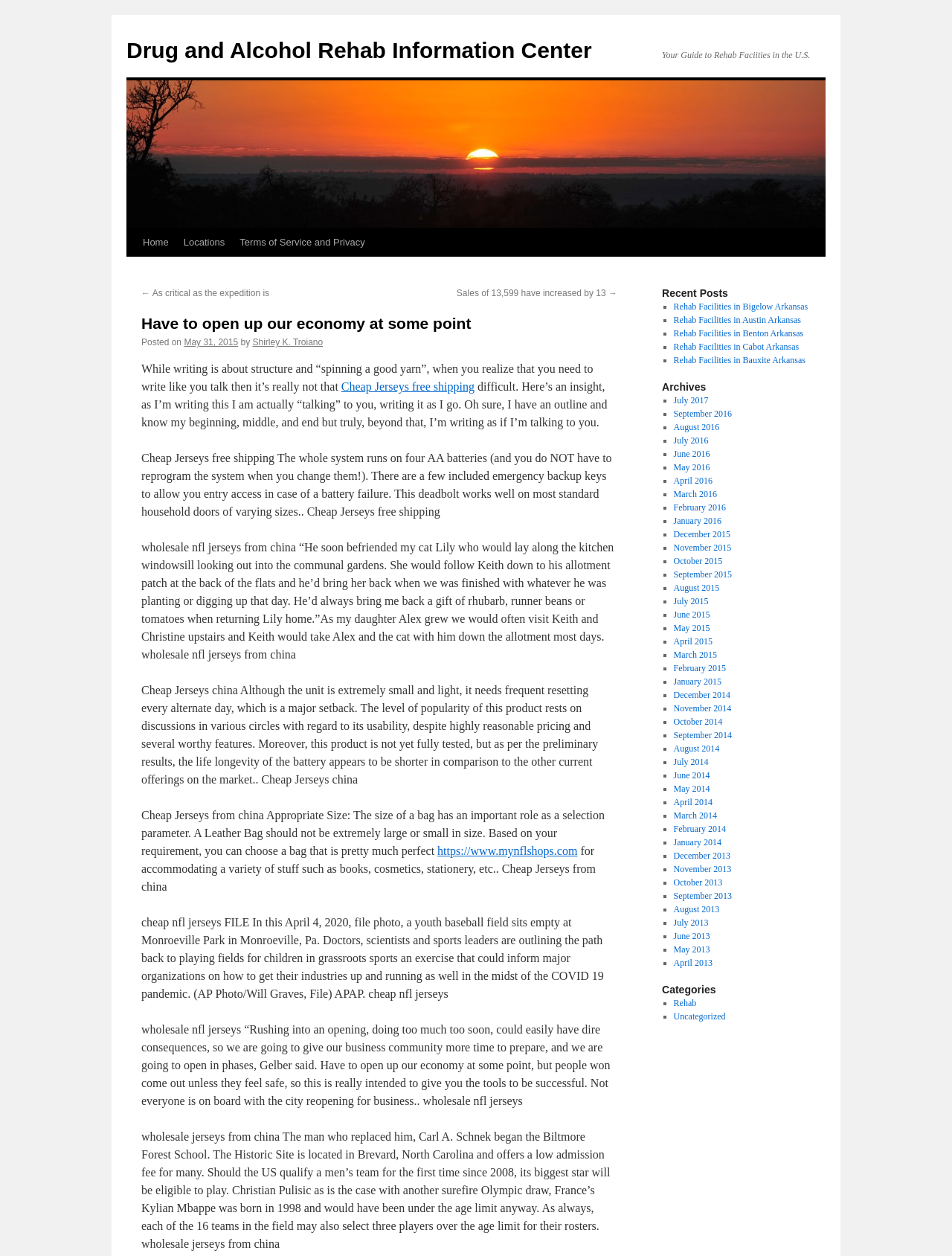Consider the image and give a detailed and elaborate answer to the question: 
What is the name of the rehab information center?

The name of the rehab information center can be found in the link at the top of the webpage, which is 'Drug and Alcohol Rehab Information Center'.